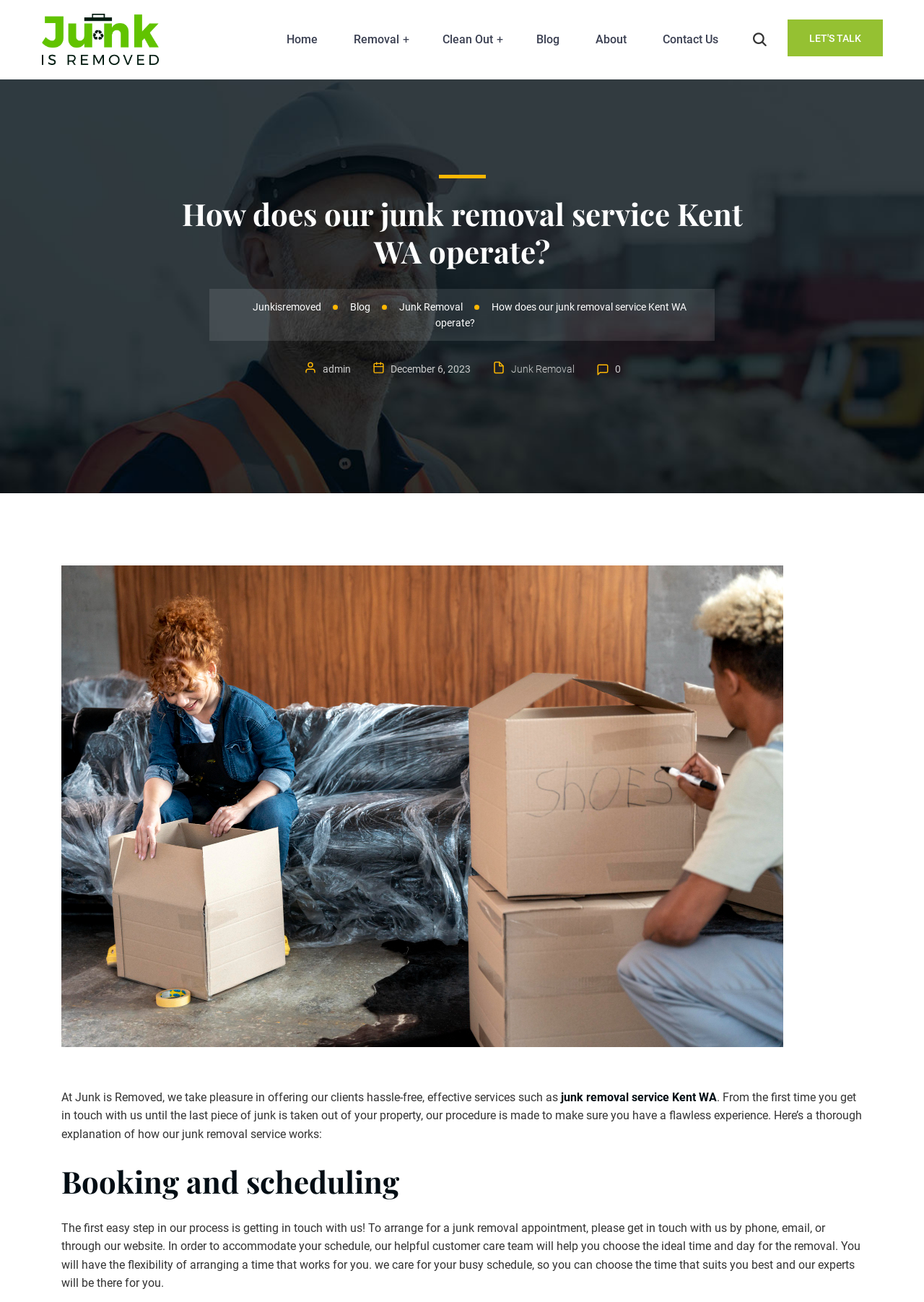Given the element description, predict the bounding box coordinates in the format (top-left x, top-left y, bottom-right x, bottom-right y), using floating point numbers between 0 and 1: Community Spotlight

None